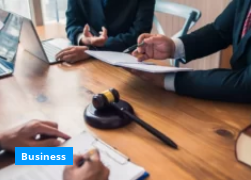Elaborate on the contents of the image in a comprehensive manner.

In this image, a group of business professionals are engaged in a discussion around a wooden table. On the table, there is a gavel, symbolizing authority and the legal aspects of business. One individual is gesturing with their hands while another holds documents, indicating a collaborative meeting atmosphere. A laptop is also visible, suggesting the integration of technology in modern business practices. In the foreground, a blue banner labeled "Business" highlights the context of the meeting, emphasizing the professional nature of their discussion. This setting reflects the serious yet dynamic environment in which business decisions and legal matters are addressed.